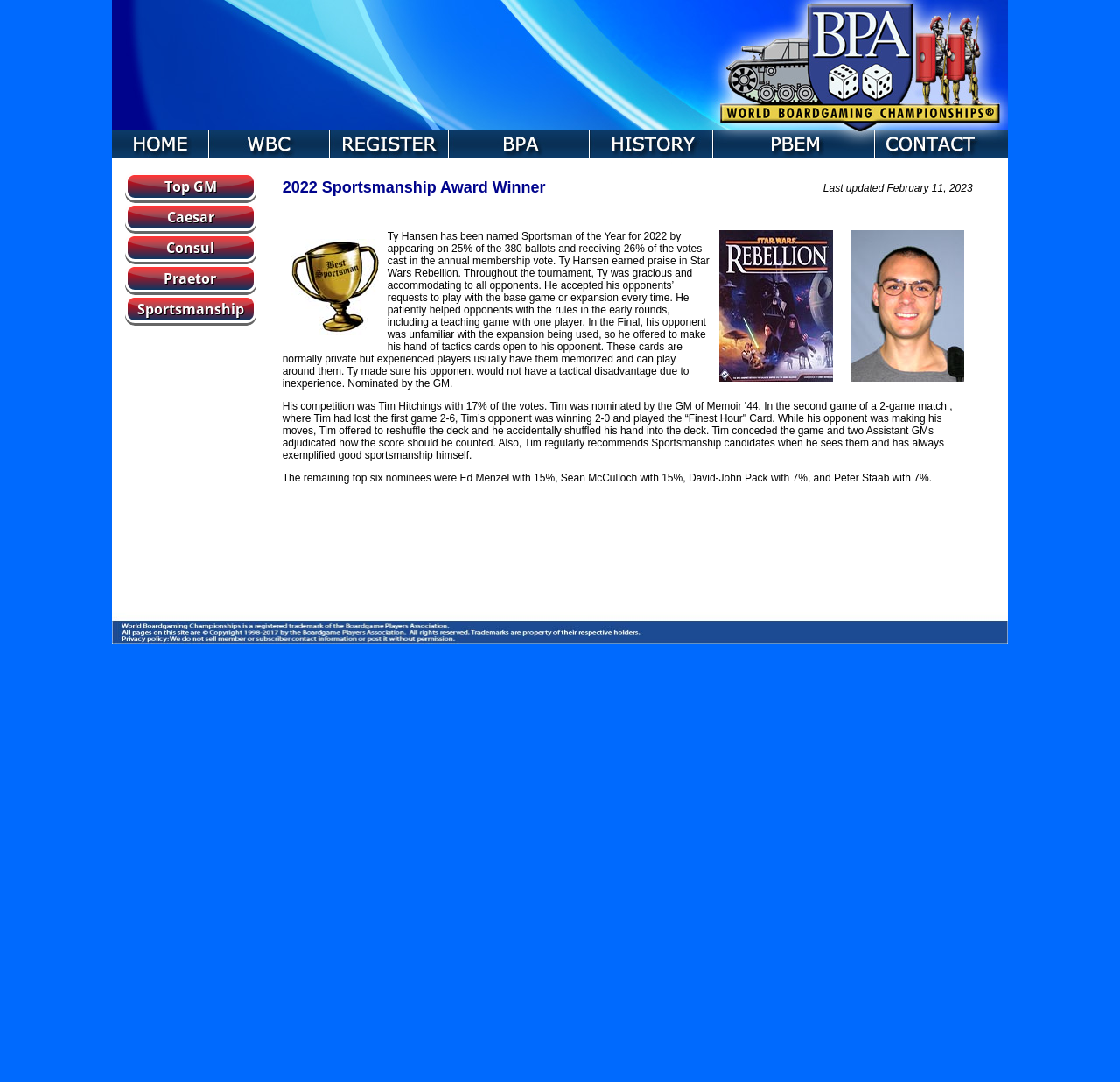Provide the bounding box coordinates for the specified HTML element described in this description: "alt="Membership Terms"". The coordinates should be four float numbers ranging from 0 to 1, in the format [left, top, right, bottom].

[0.112, 0.176, 0.229, 0.19]